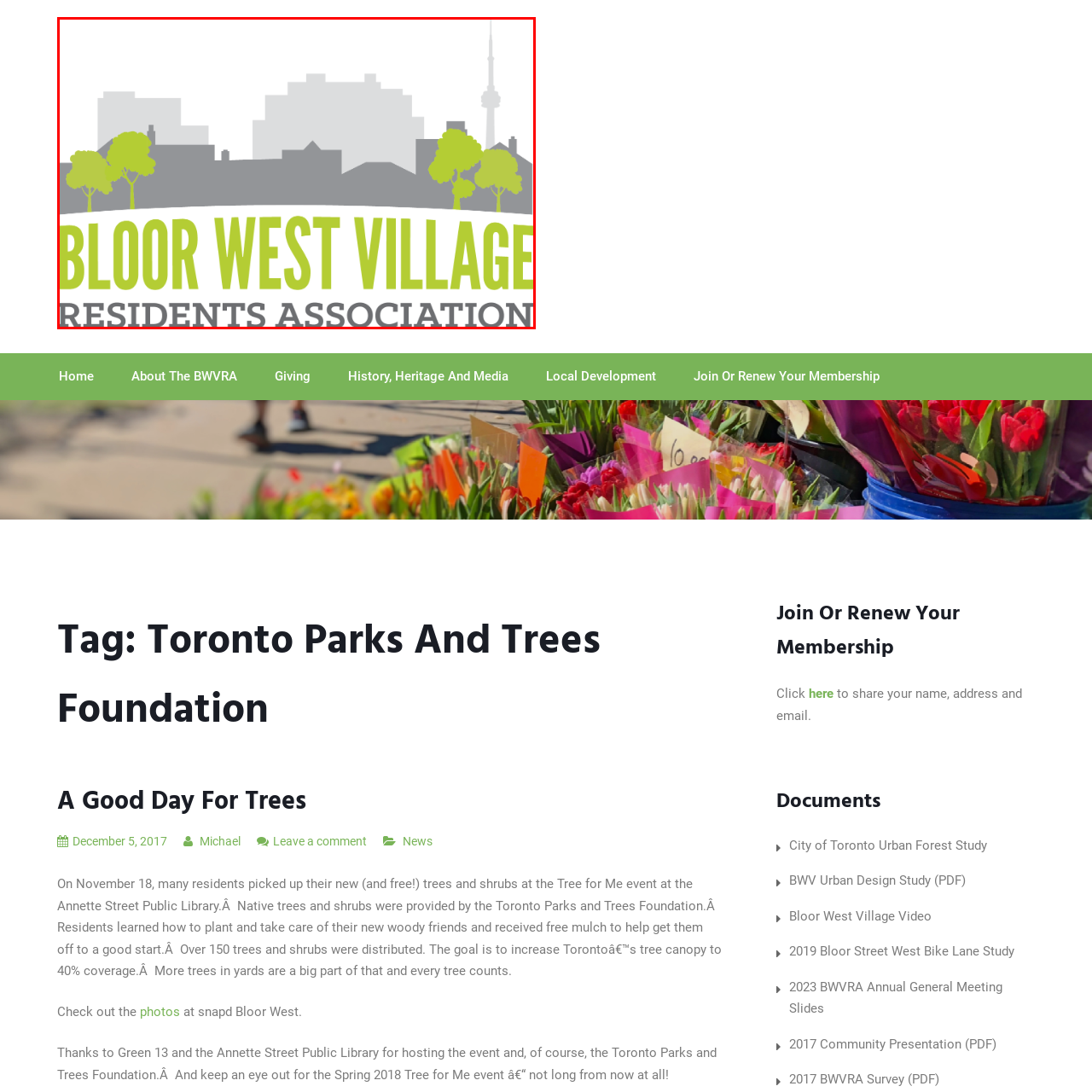Please look at the image highlighted by the red bounding box and provide a single word or phrase as an answer to this question:
What is the iconic landmark visible on the right side of the logo?

CN Tower